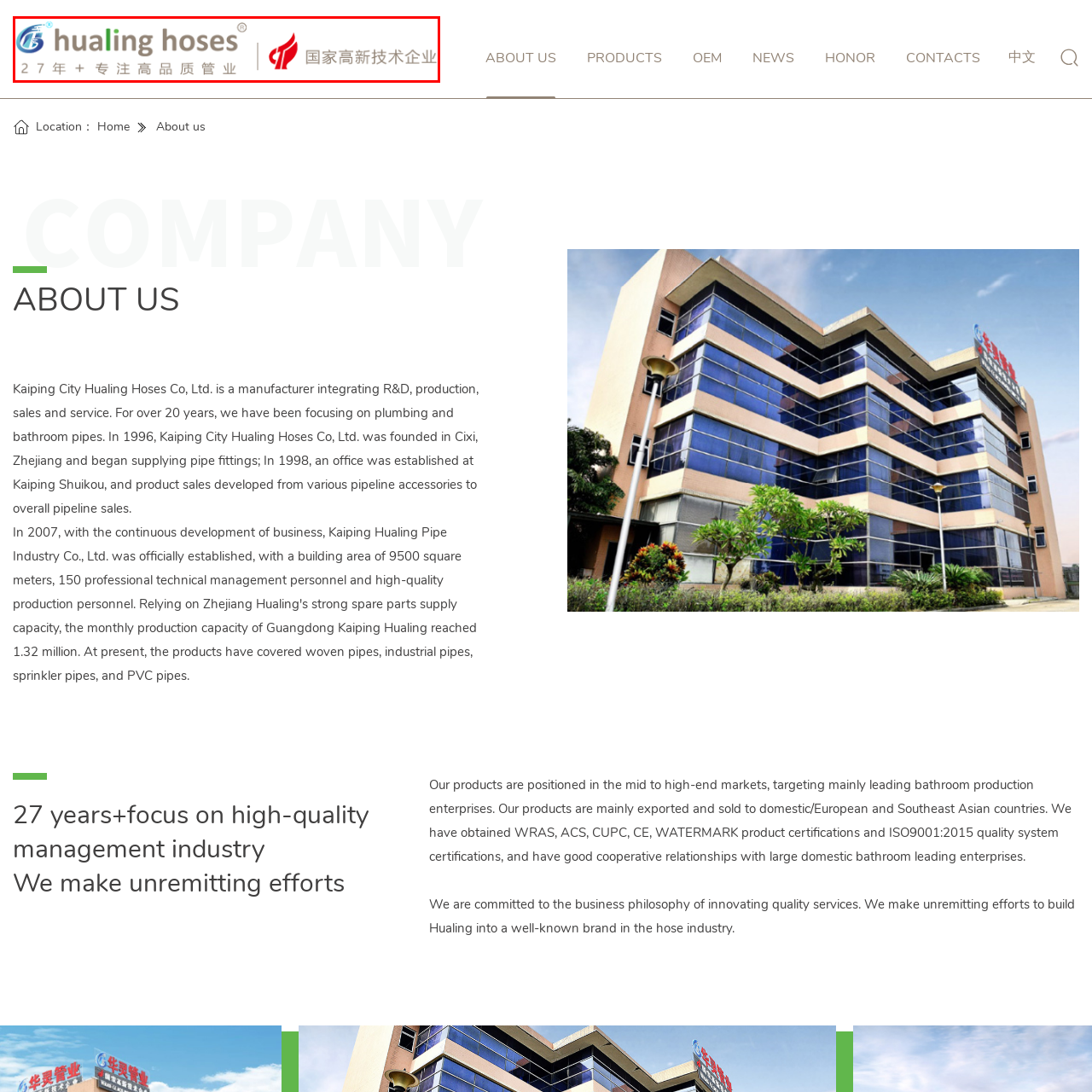Give a thorough and detailed account of the visual content inside the red-framed part of the image.

The image showcases the logo and branding of Kaiping City Hualing Hoses Co., Ltd., a reputable manufacturer specializing in high-quality plumbing and bathroom hoses. The design features the company name "hualing hoses" prominently, accompanied by the tagline "27 years + 专注高品质管业," which translates to "27 years + focusing on high-quality management industry." There is also a distinctive red emblem that signifies the company as a nationally recognized high-tech enterprise. This visual identity reflects the company's commitment to quality and innovation in the plumbing industry, highlighting their extensive experience and dedication to excellence over nearly three decades.